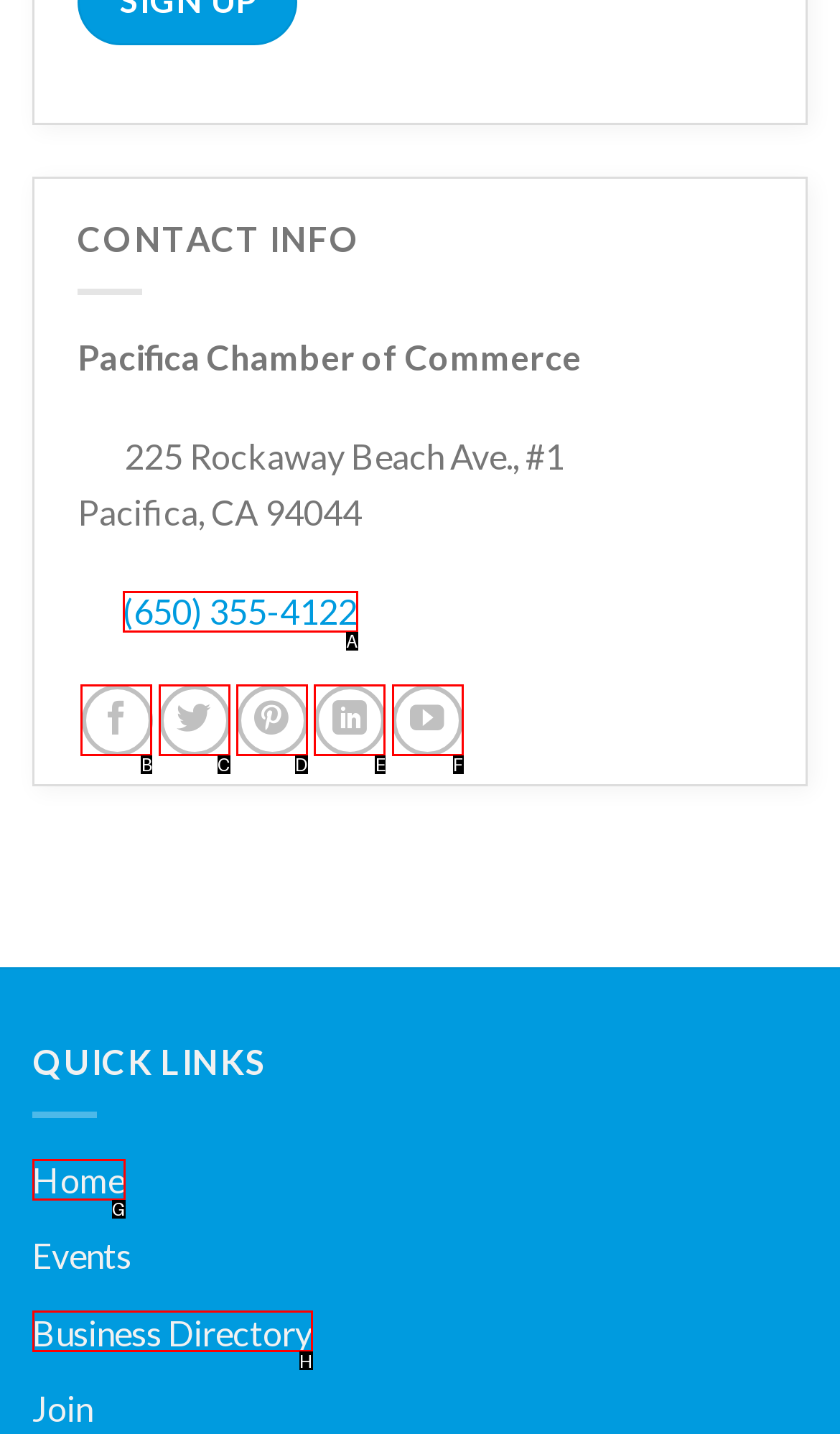Select the HTML element that best fits the description: aria-label="Follow on Twitter"
Respond with the letter of the correct option from the choices given.

C